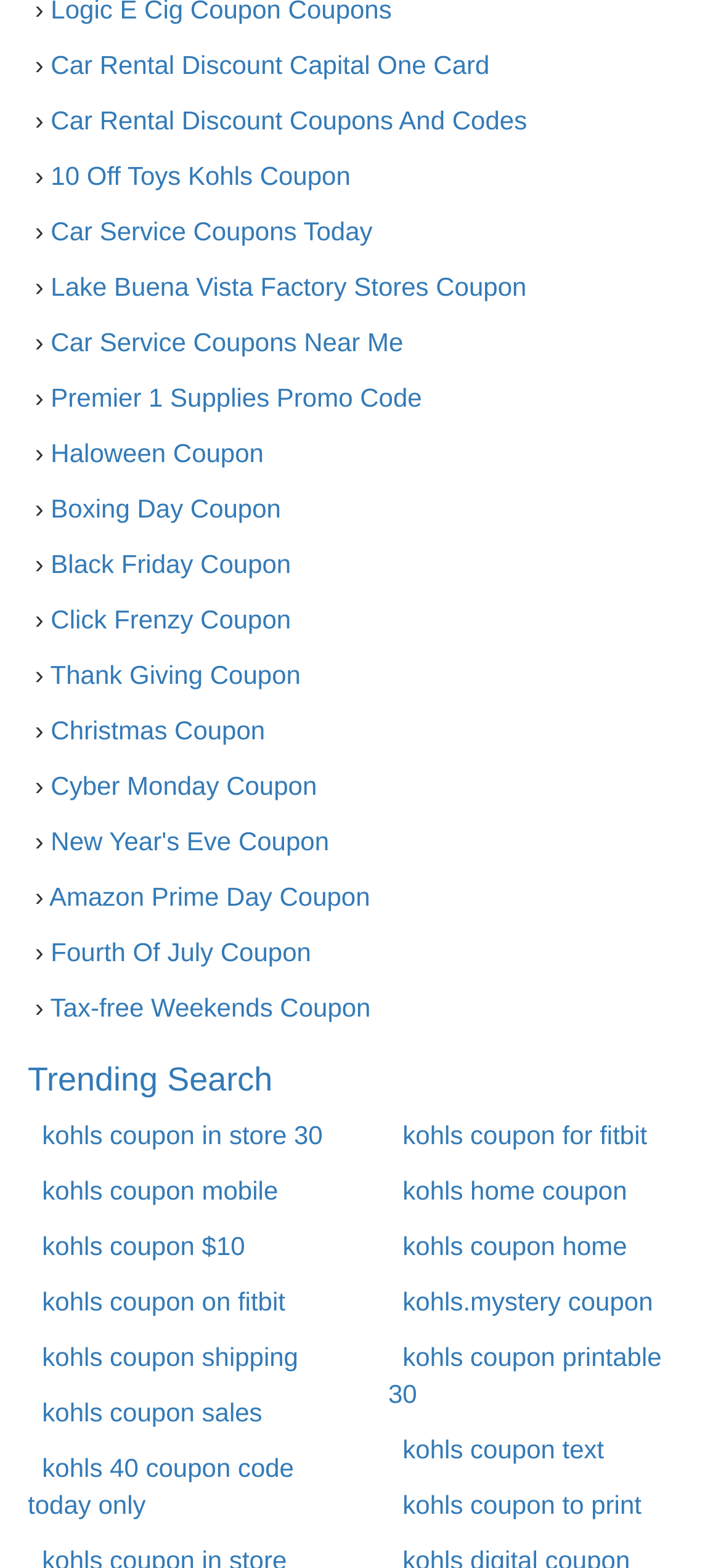What is the main topic of this webpage?
Kindly give a detailed and elaborate answer to the question.

Based on the links and text on the webpage, it appears that the main topic is coupons and discounts for various products and services, including car rentals, toys, and holidays.